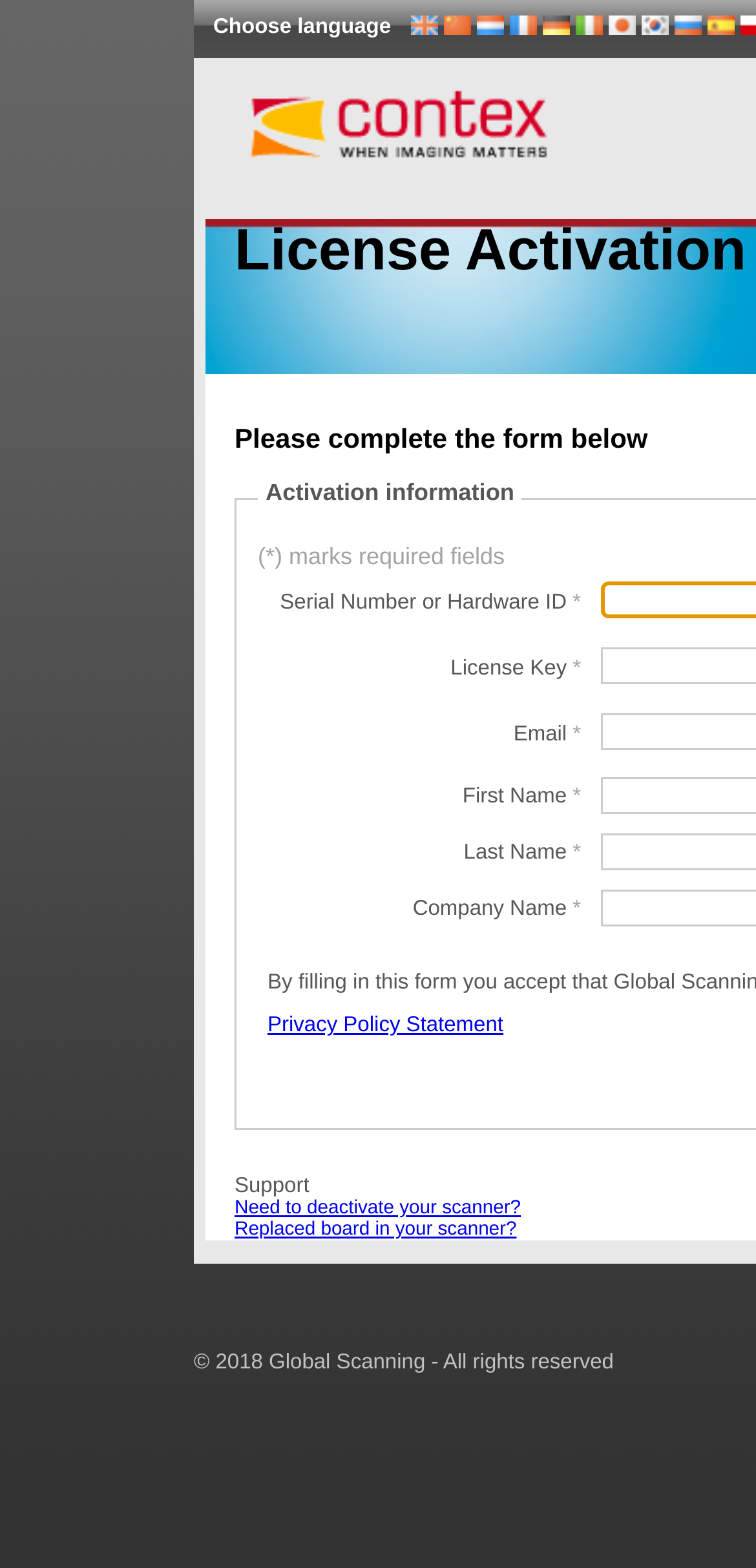What languages are available for selection?
Based on the visual information, provide a detailed and comprehensive answer.

The webpage provides a list of languages to choose from, including English, Chinese, Dutch, French, German, Italian, Japanese, Korean, Russian, and Spanish, which can be inferred from the links and images provided.